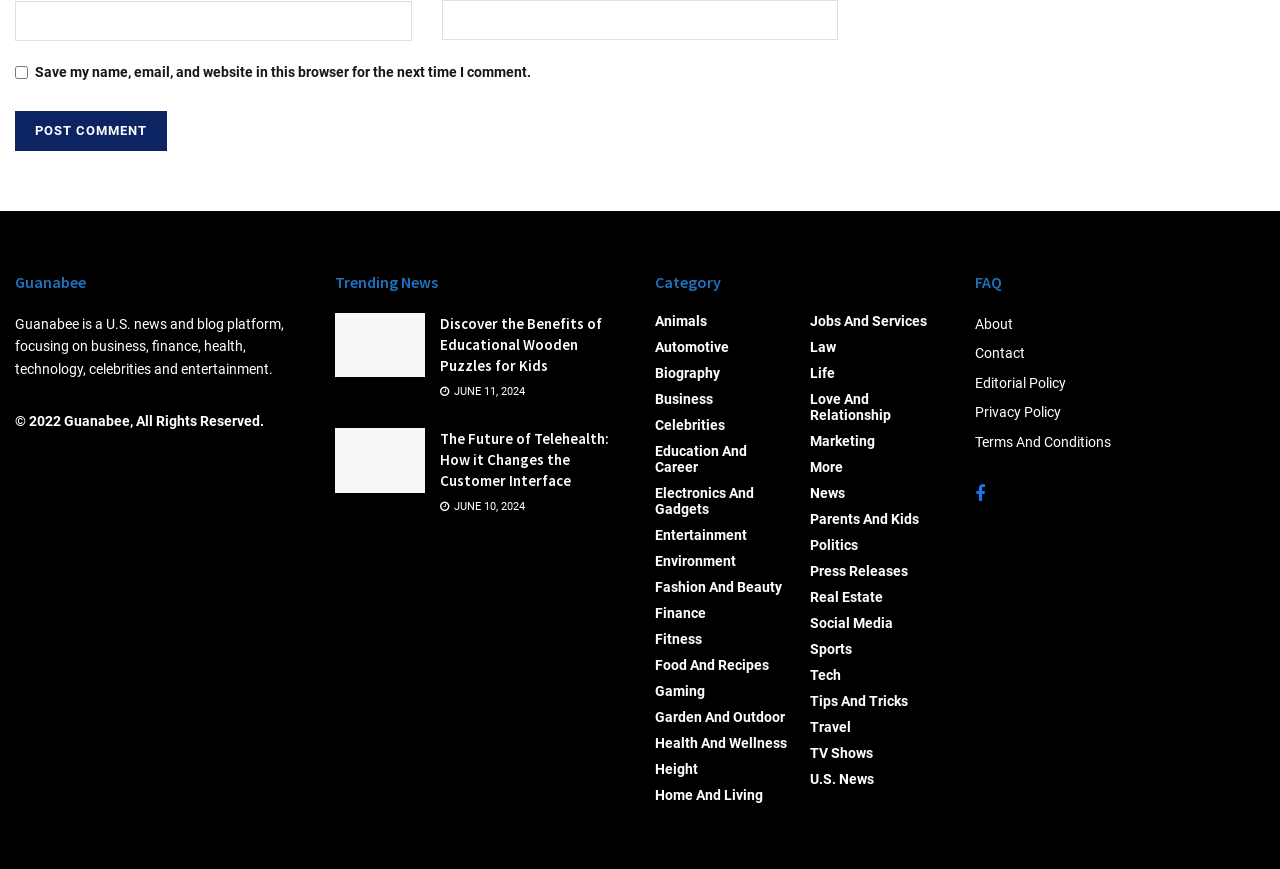Provide a thorough and detailed response to the question by examining the image: 
What is the date of the article 'Discover the Benefits of Educational Wooden Puzzles for Kids'?

The date is mentioned below the article title, indicating when the article was published.